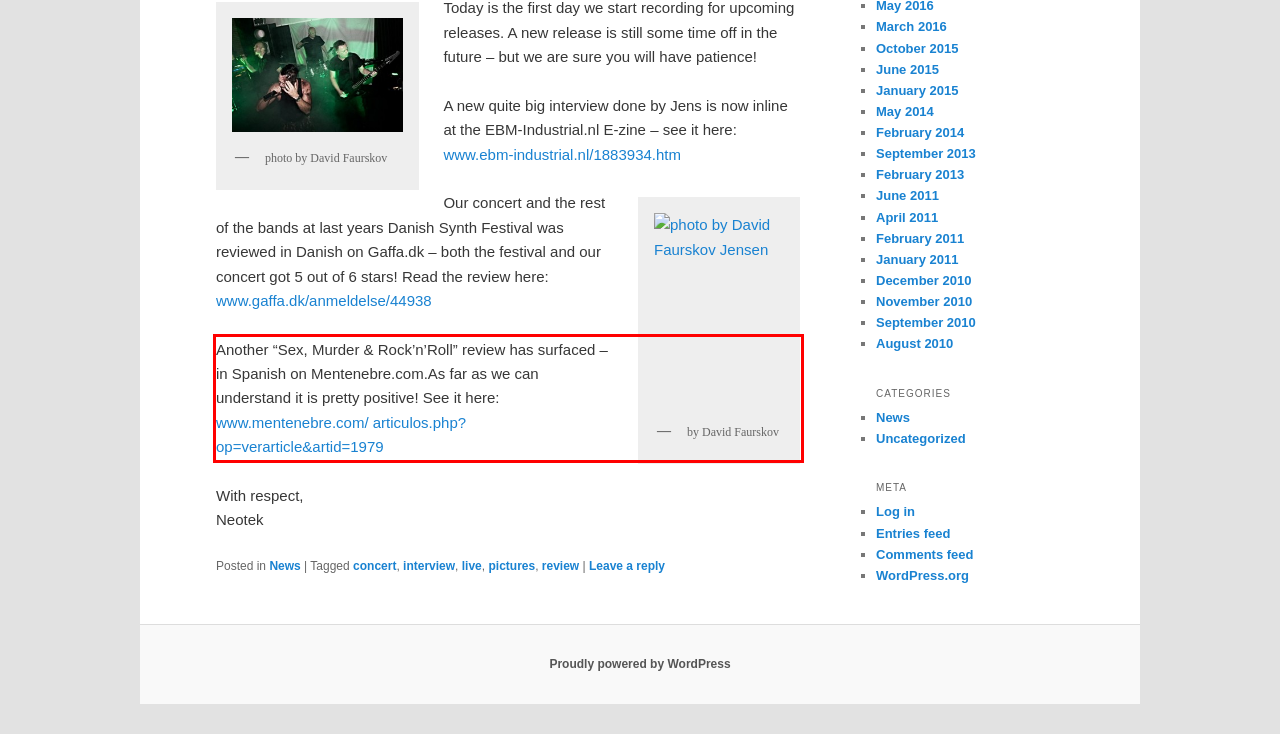Identify and extract the text within the red rectangle in the screenshot of the webpage.

Another “Sex, Murder & Rock’n’Roll” review has surfaced – in Spanish on Mentenebre.com.As far as we can understand it is pretty positive! See it here: www.mentenebre.com/ articulos.php?op=verarticle&artid=1979